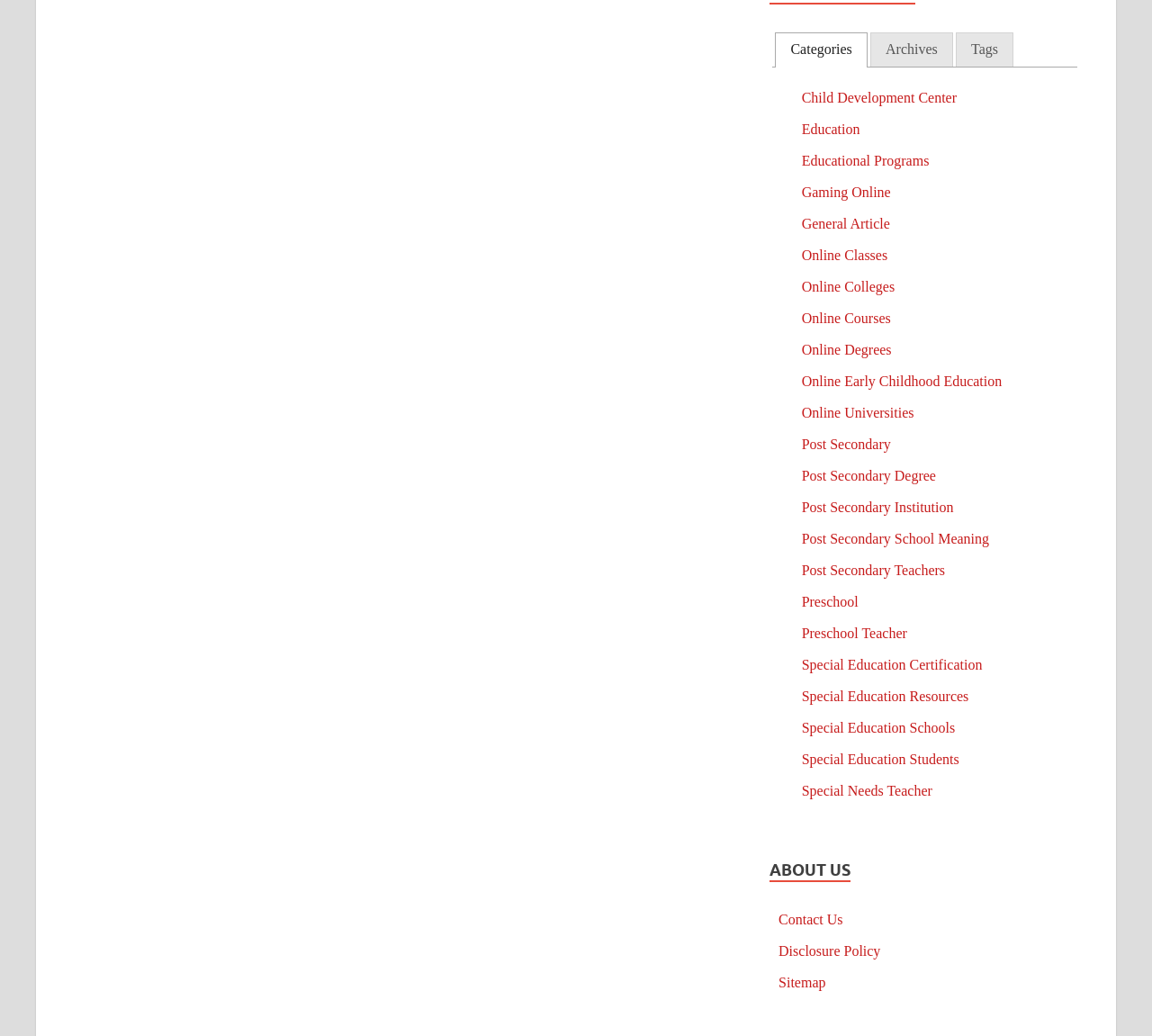Give a one-word or phrase response to the following question: What is the last link in the 'ABOUT US' section?

Sitemap